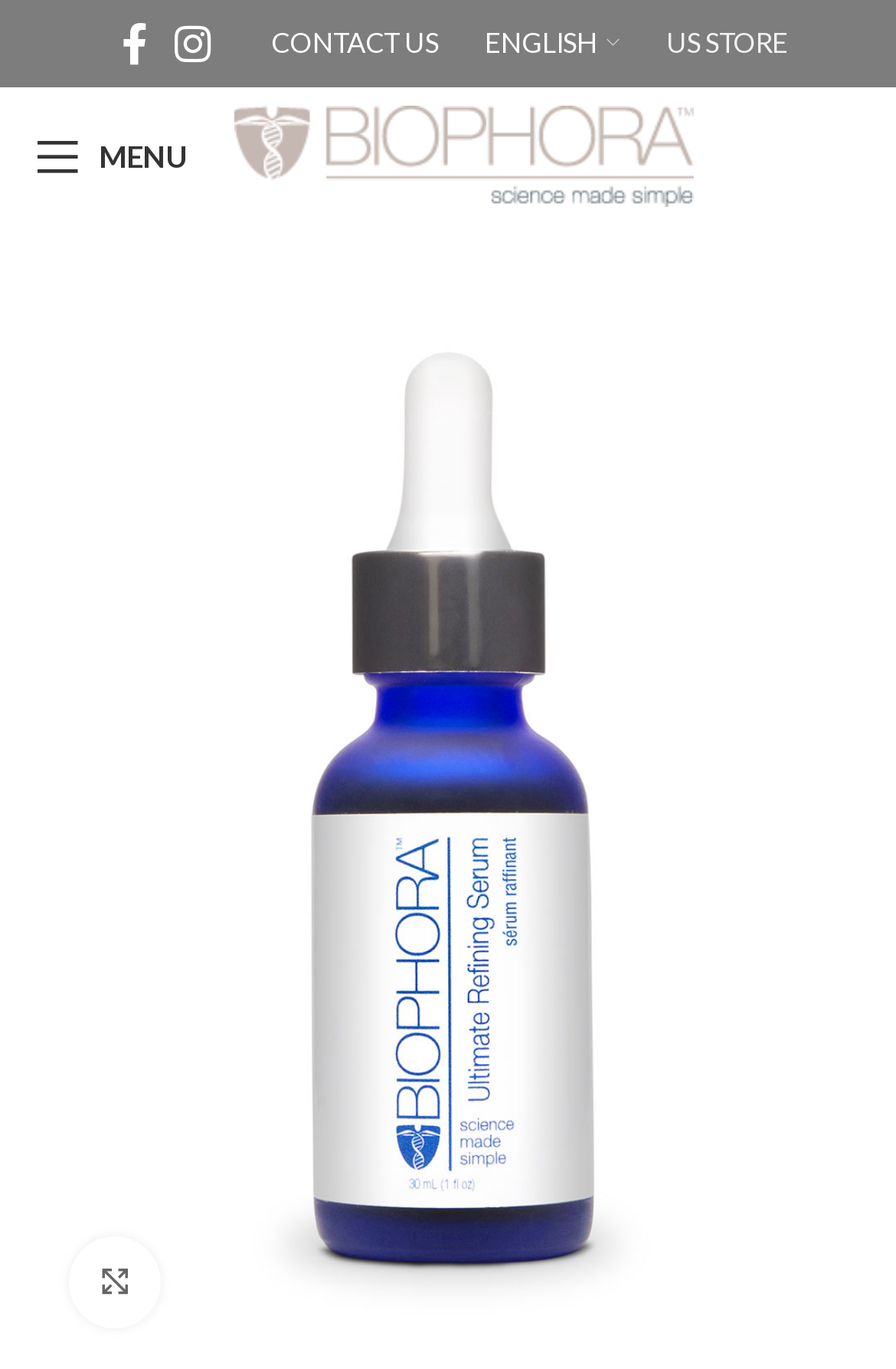Generate the title text from the webpage.

Ultimate Refining Serum